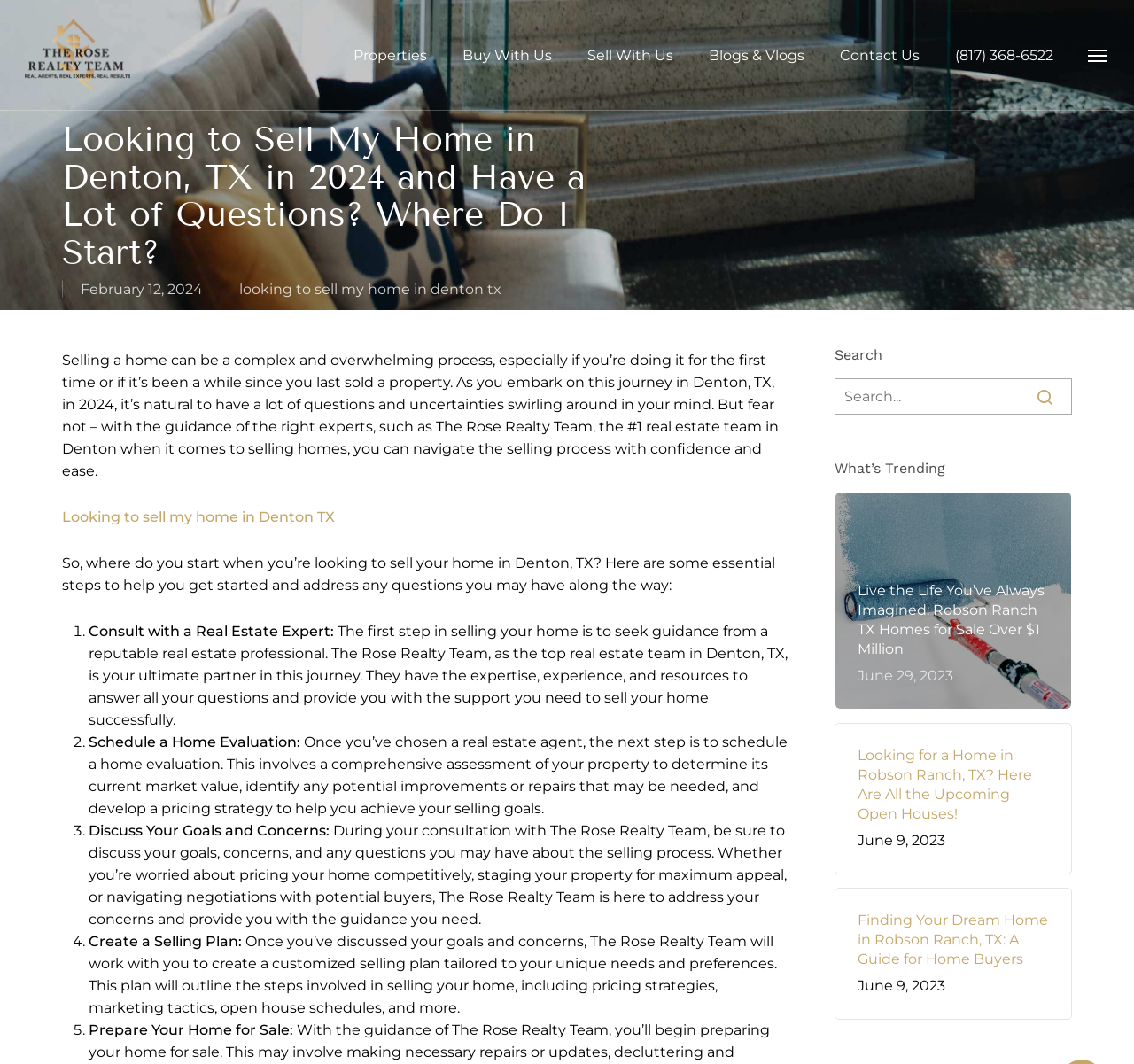Produce a meticulous description of the webpage.

This webpage is about selling a home in Denton, TX, and it appears to be a blog or article from The Rose Realty Team. At the top of the page, there is a logo and a navigation menu with links to various sections, including "Properties", "Buy With Us", "Sell With Us", "Blogs & Vlogs", and "Contact Us". 

Below the navigation menu, there is a heading that reads "Looking to Sell My Home in Denton, TX in 2024 and Have a Lot of Questions? Where Do I Start?" followed by a date "February 12, 2024". 

The main content of the page is a lengthy article that provides guidance on selling a home in Denton, TX. The article is divided into sections, each with a numbered list marker, and it covers topics such as consulting with a real estate expert, scheduling a home evaluation, discussing goals and concerns, creating a selling plan, and preparing a home for sale. 

On the right side of the page, there are three links to other articles or blog posts, titled "Live the Life You’ve Always Imagined: Robson Ranch TX Homes for Sale Over $1 Million", "Looking for a Home in Robson Ranch, TX? Here Are All the Upcoming Open Houses!", and "Finding Your Dream Home in Robson Ranch, TX: A Guide for Home Buyers". 

At the bottom of the page, there is a search bar with a textbox and a button, allowing users to search for specific content.